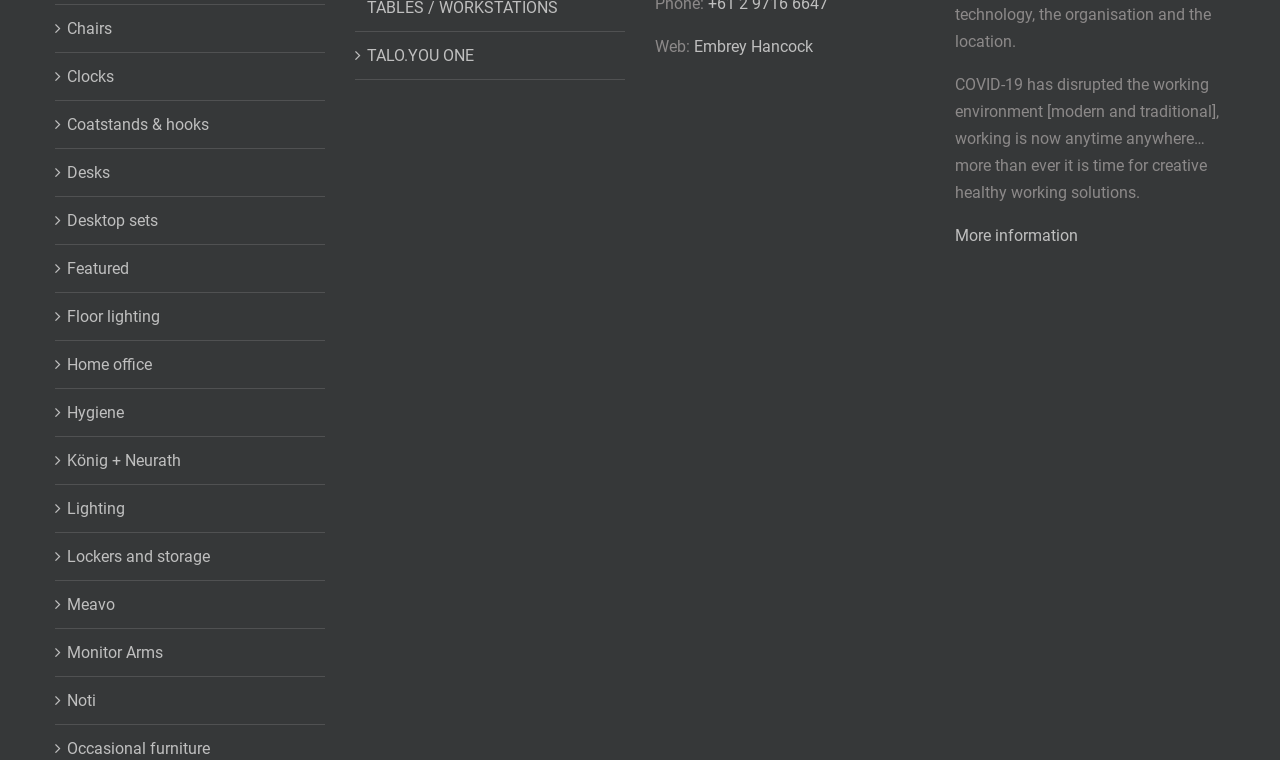Determine the bounding box coordinates of the section I need to click to execute the following instruction: "Browse Chairs". Provide the coordinates as four float numbers between 0 and 1, i.e., [left, top, right, bottom].

[0.052, 0.019, 0.246, 0.055]